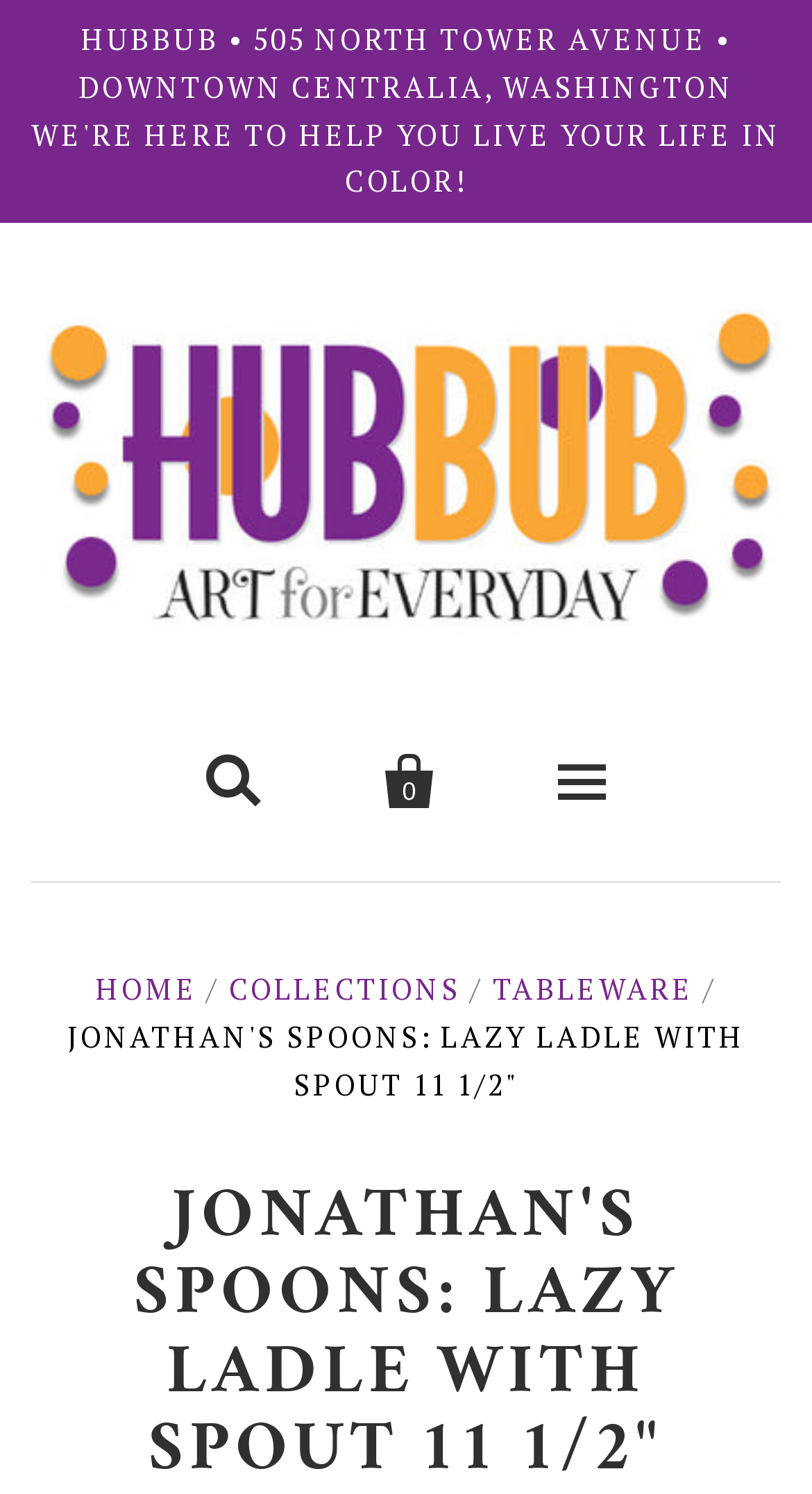Provide a one-word or short-phrase response to the question:
What is the name of the store?

HUBBUB